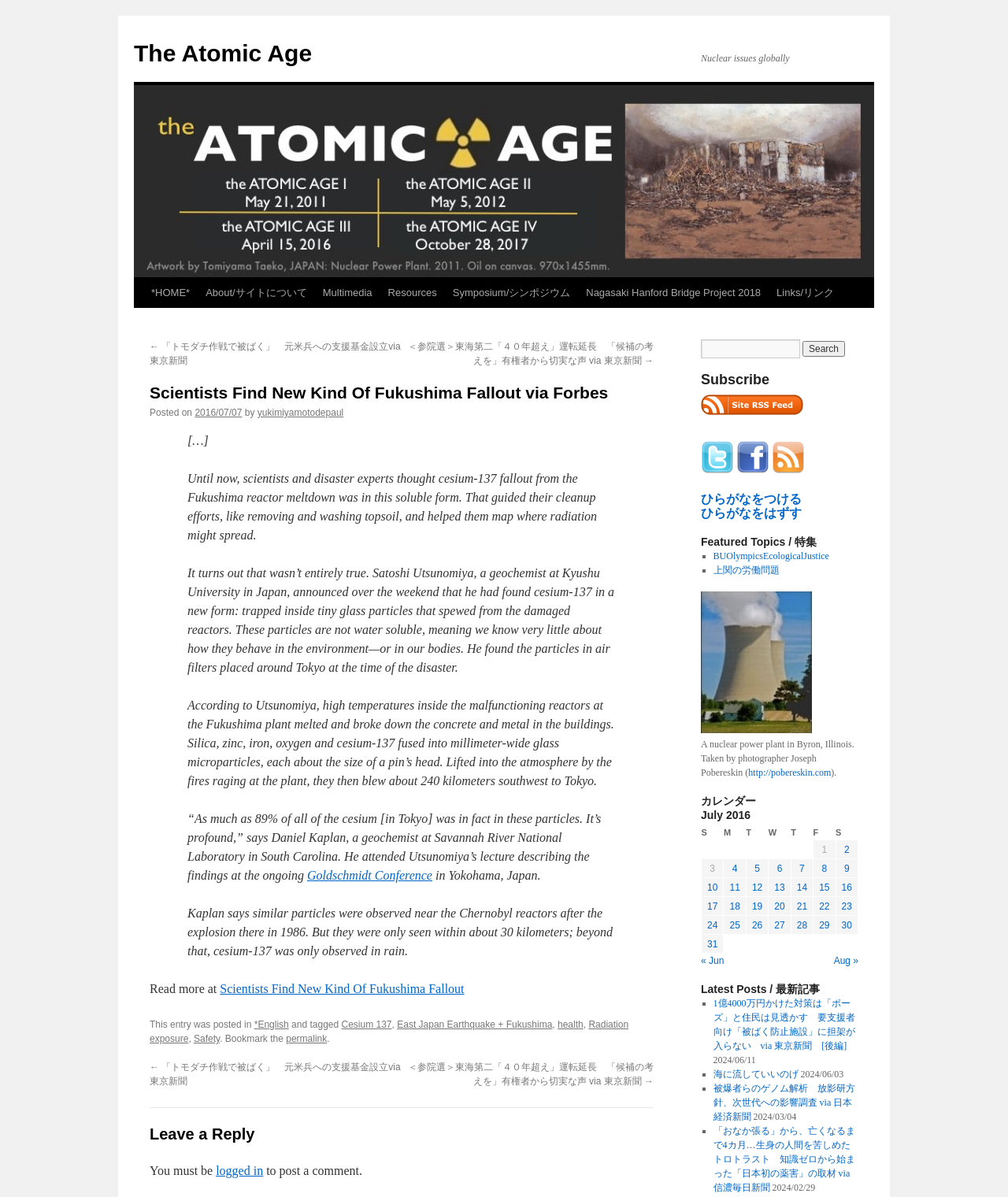Given the element description: "1億4000万円かけた対策は「ポーズ」と住民は見透かす　要支援者向け「被ばく防止施設」に担架が入らない　via 東京新聞　[後編]", predict the bounding box coordinates of this UI element. The coordinates must be four float numbers between 0 and 1, given as [left, top, right, bottom].

[0.707, 0.834, 0.848, 0.878]